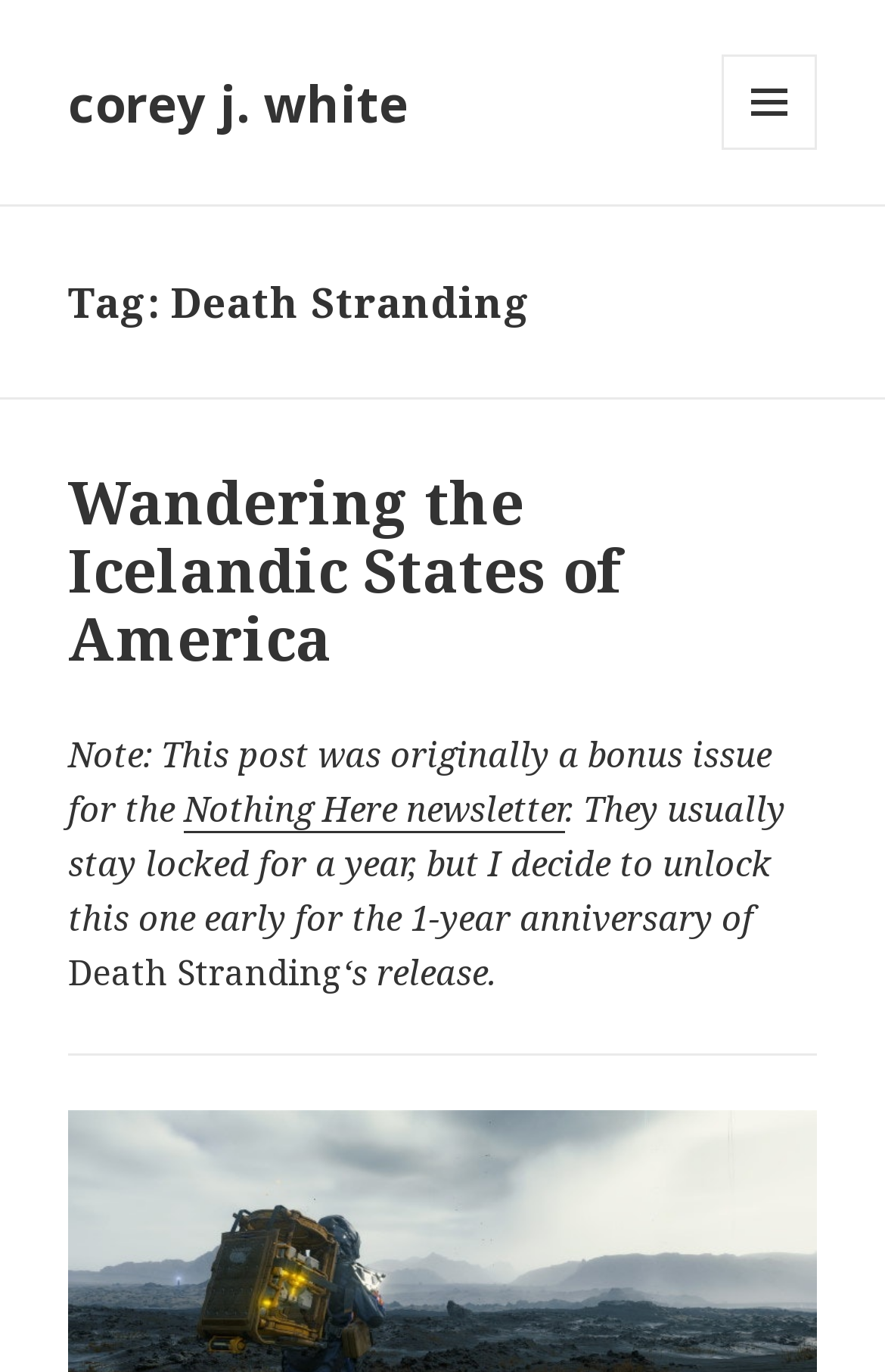What is the name of the newsletter mentioned?
Based on the screenshot, answer the question with a single word or phrase.

Nothing Here